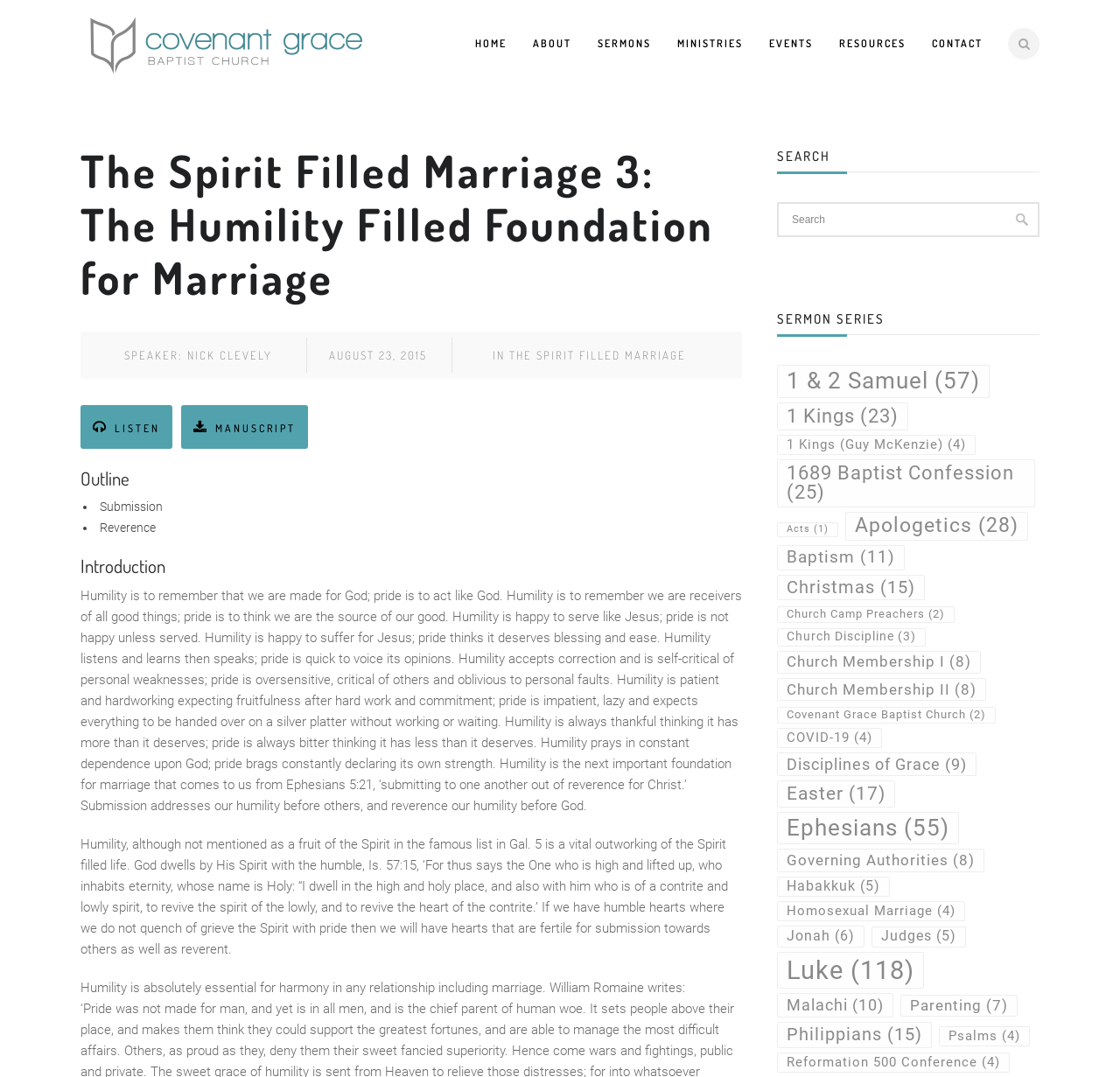Respond to the following query with just one word or a short phrase: 
What is the topic of the sermon?

The Spirit Filled Marriage